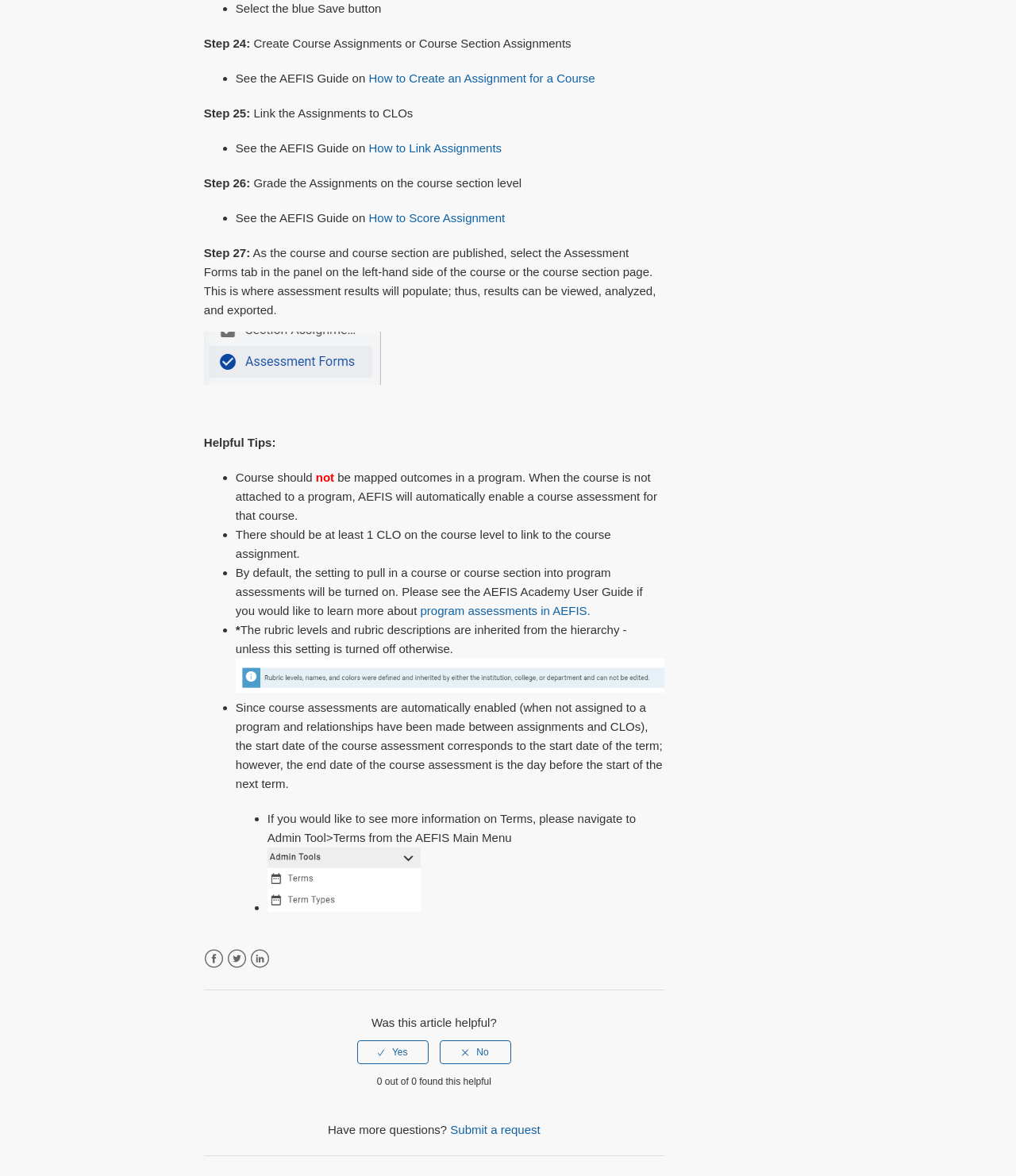Identify and provide the bounding box for the element described by: "title="No"".

[0.433, 0.884, 0.503, 0.905]